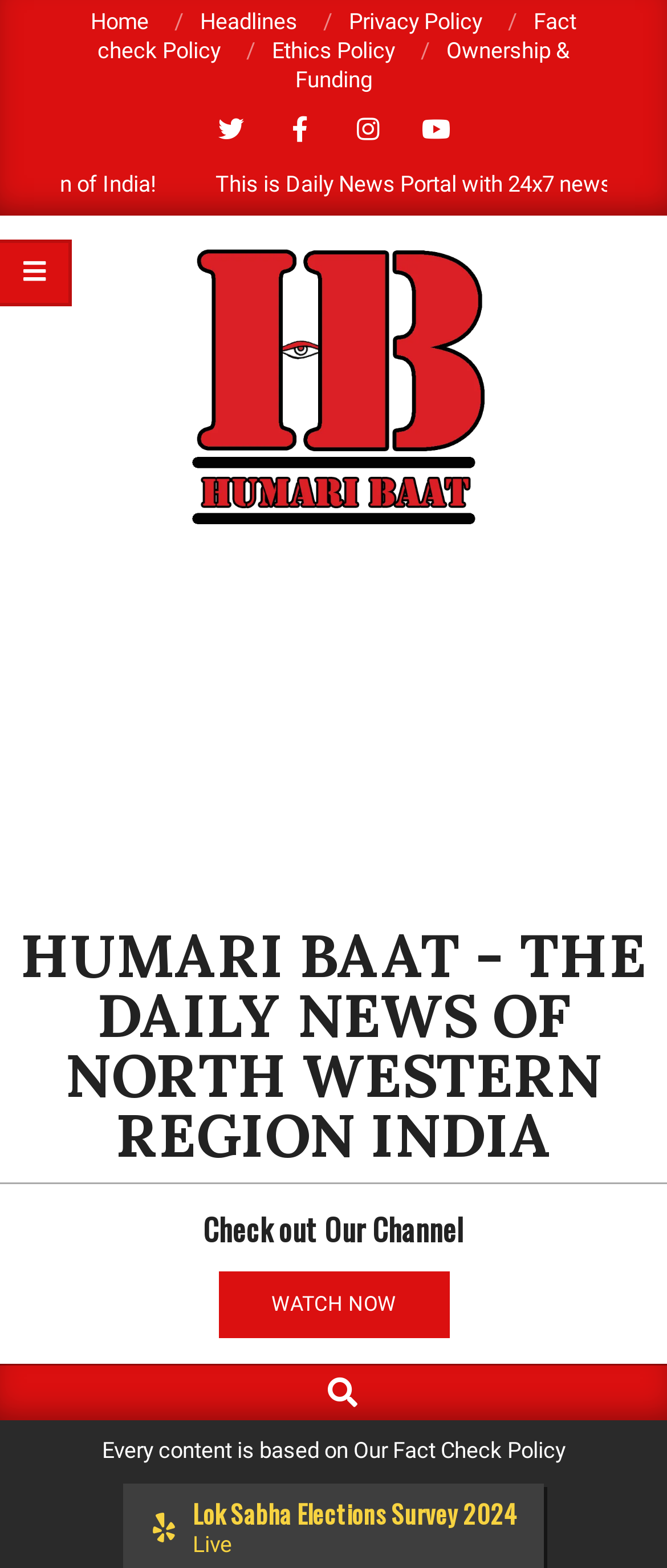Find the bounding box coordinates of the element you need to click on to perform this action: 'visit the headlines page'. The coordinates should be represented by four float values between 0 and 1, in the format [left, top, right, bottom].

[0.3, 0.005, 0.446, 0.022]